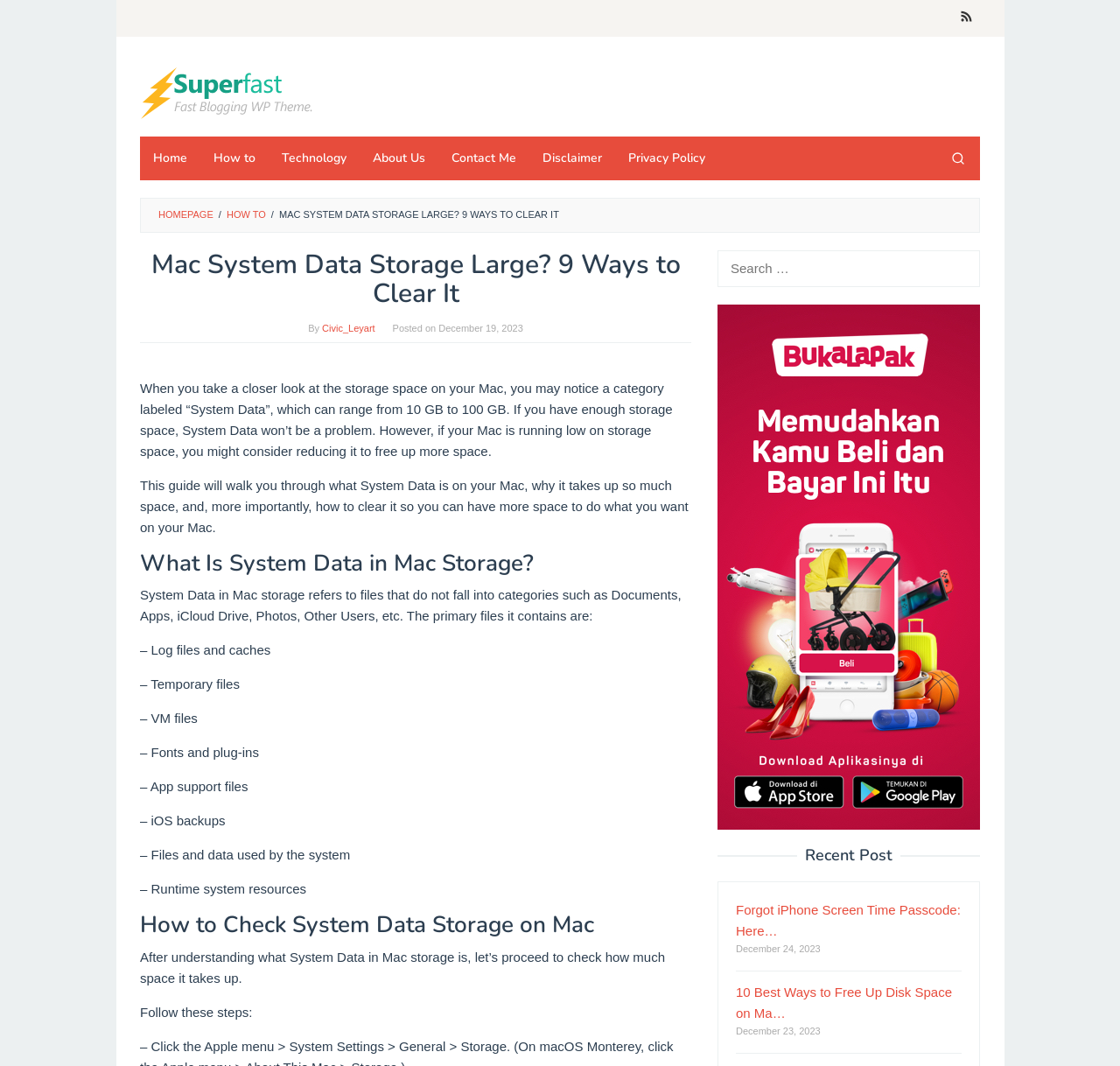Identify and extract the main heading of the webpage.

Mac System Data Storage Large? 9 Ways to Clear It